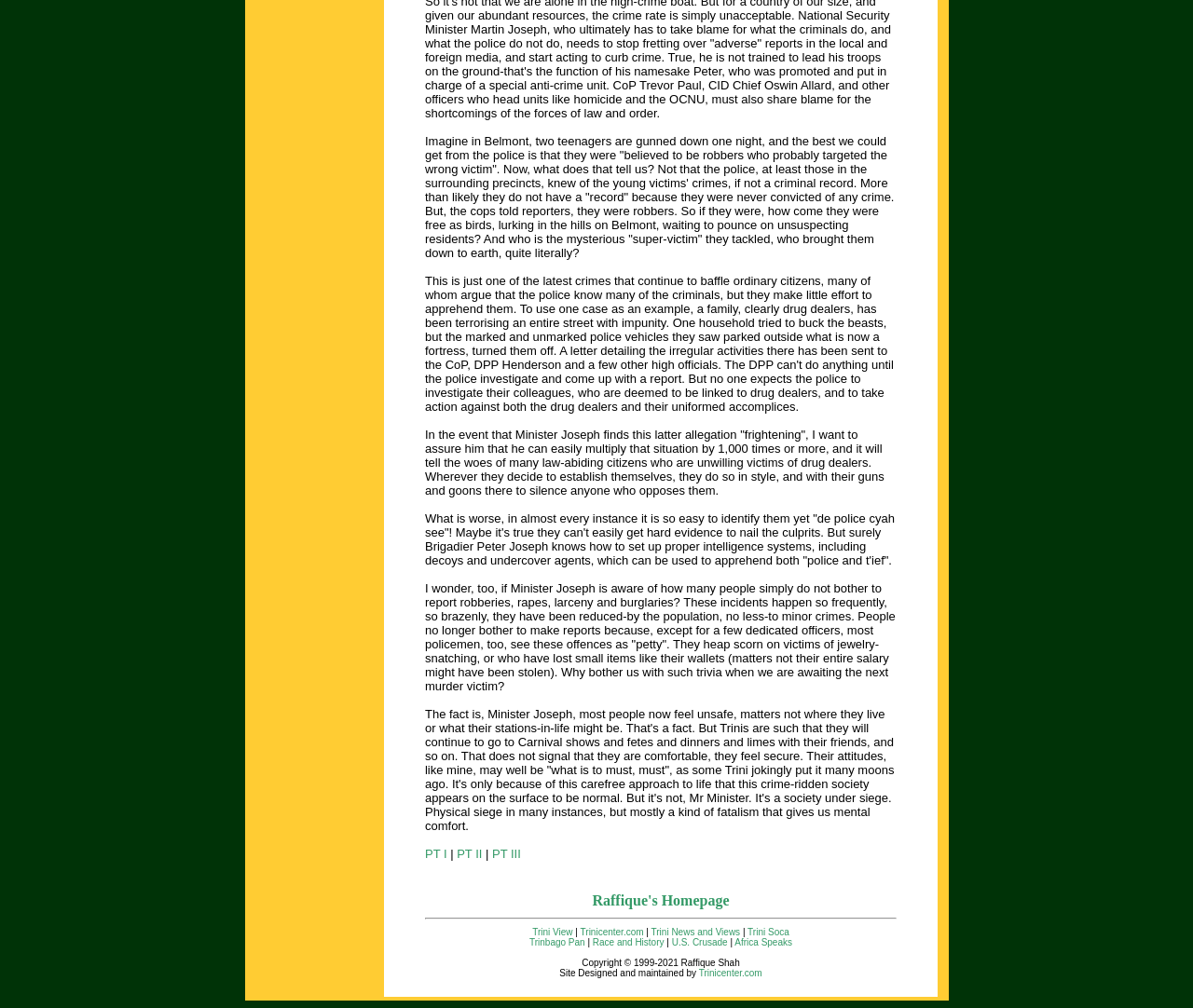Provide the bounding box coordinates for the UI element that is described as: "Race and History".

[0.497, 0.93, 0.557, 0.94]